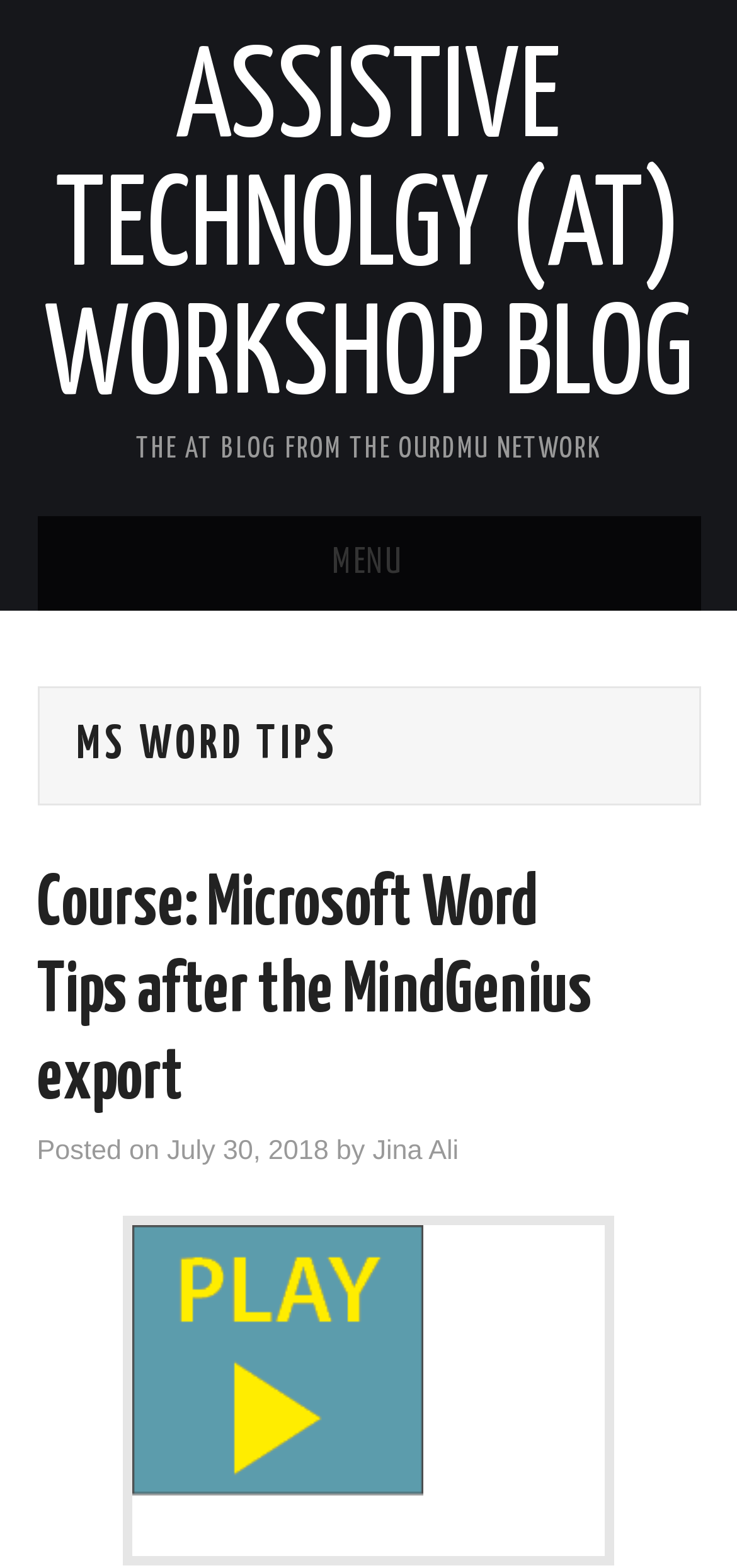Analyze the image and answer the question with as much detail as possible: 
How many links are in the menu?

I counted the number of links under the 'MENU' link, which are 'HOME', 'ABOUT THE AT BLOG', 'ASSISTIVE SOFTWARE', 'E-LEARNING', 'WORKSHOP EVENTS', and 'CONTACT'. Therefore, there are 6 links in the menu.